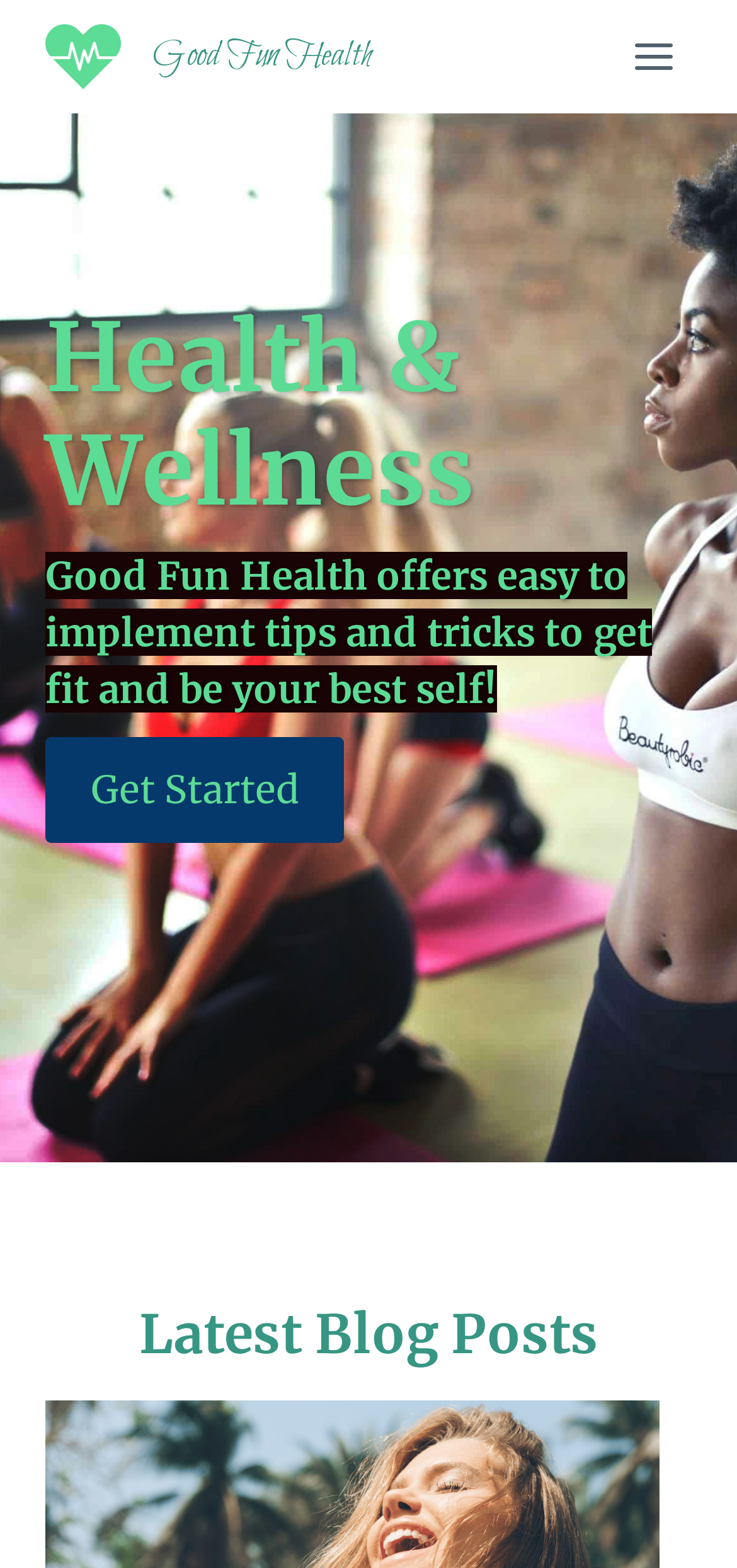Find the bounding box coordinates of the UI element according to this description: "Good Fun Health".

[0.062, 0.012, 0.505, 0.06]